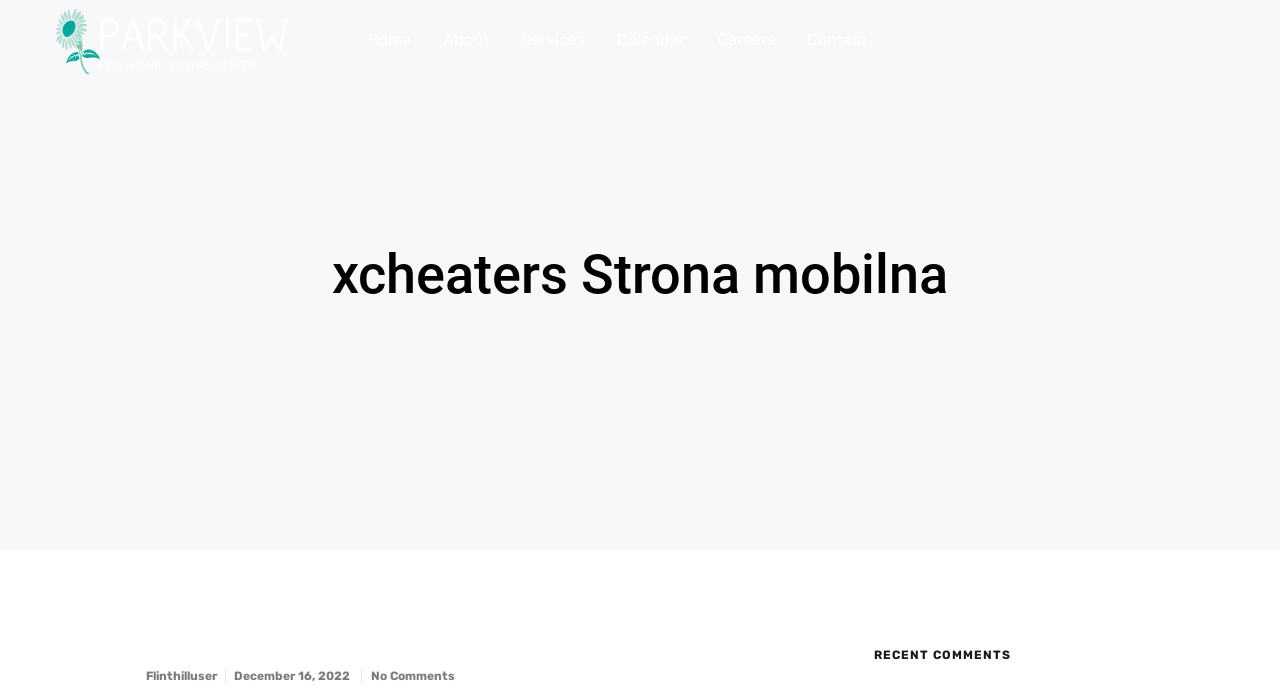How many navigation links are at the top of the webpage?
Please answer the question with a detailed and comprehensive explanation.

I found the answer by looking at the top of the webpage, where there are navigation links. I counted the links and found that there are 7 links: 'Home', 'About', 'Services', 'Calendar', 'Careers', 'Contact', and the healthcare center's name.